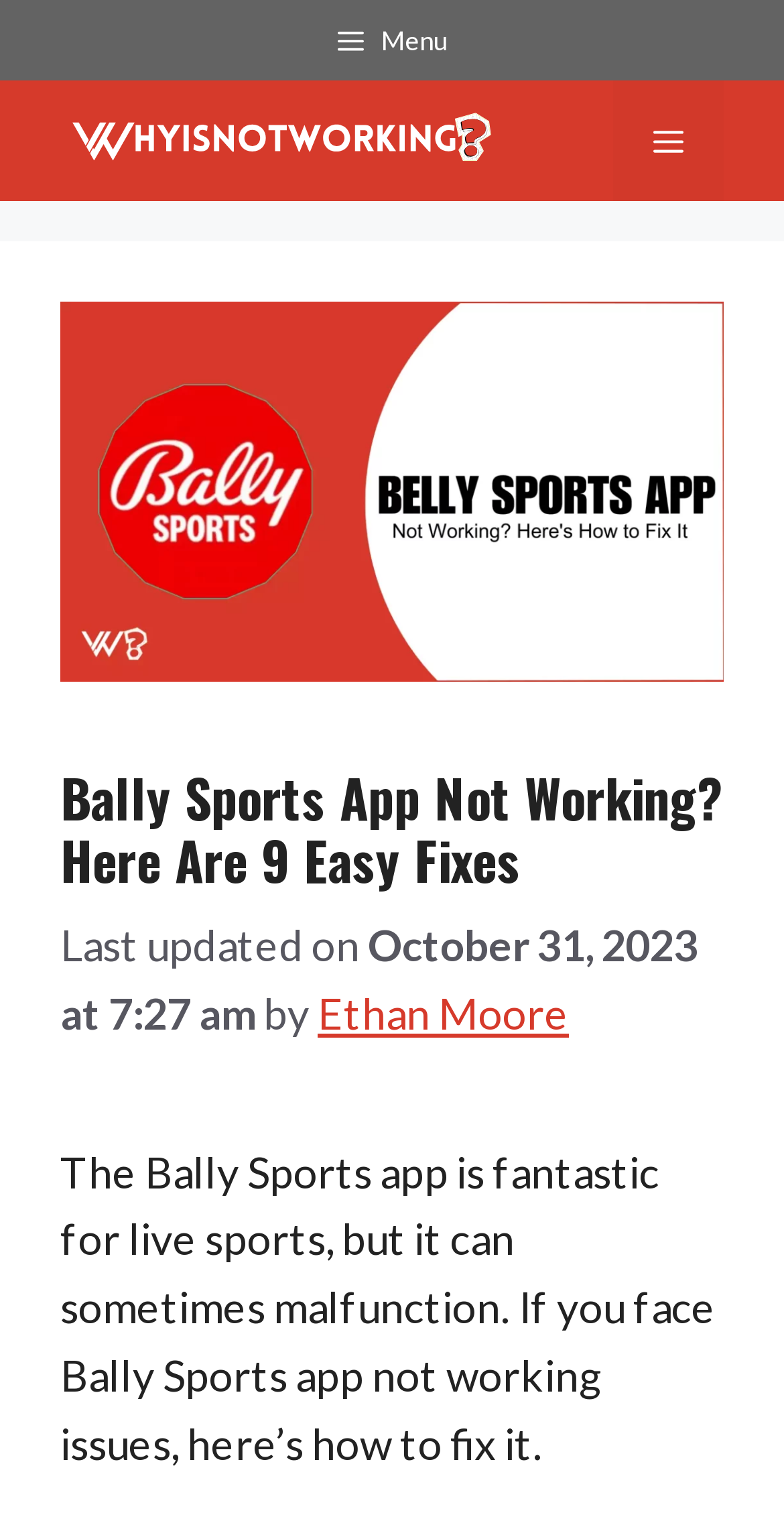Who is the author of the article?
Based on the image, give a one-word or short phrase answer.

Ethan Moore